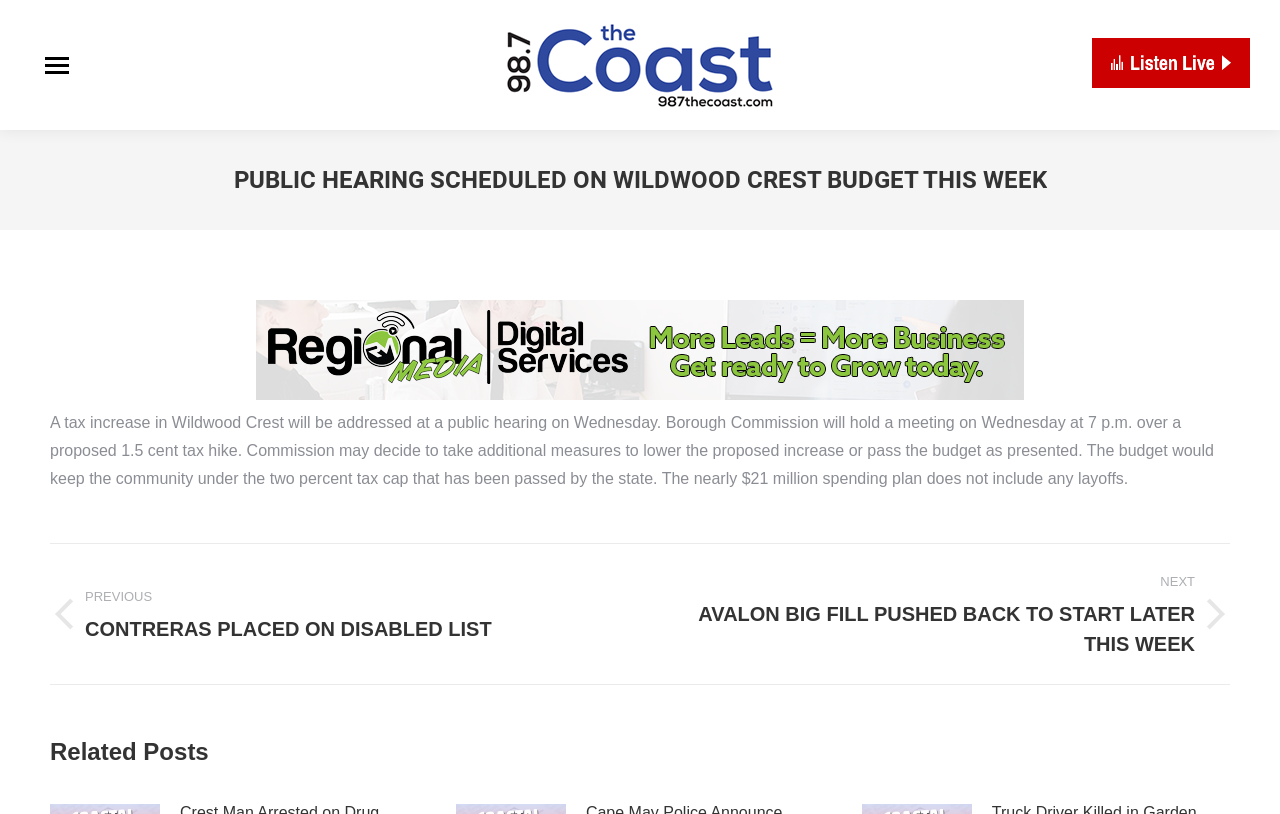Please find and report the primary heading text from the webpage.

PUBLIC HEARING SCHEDULED ON WILDWOOD CREST BUDGET THIS WEEK